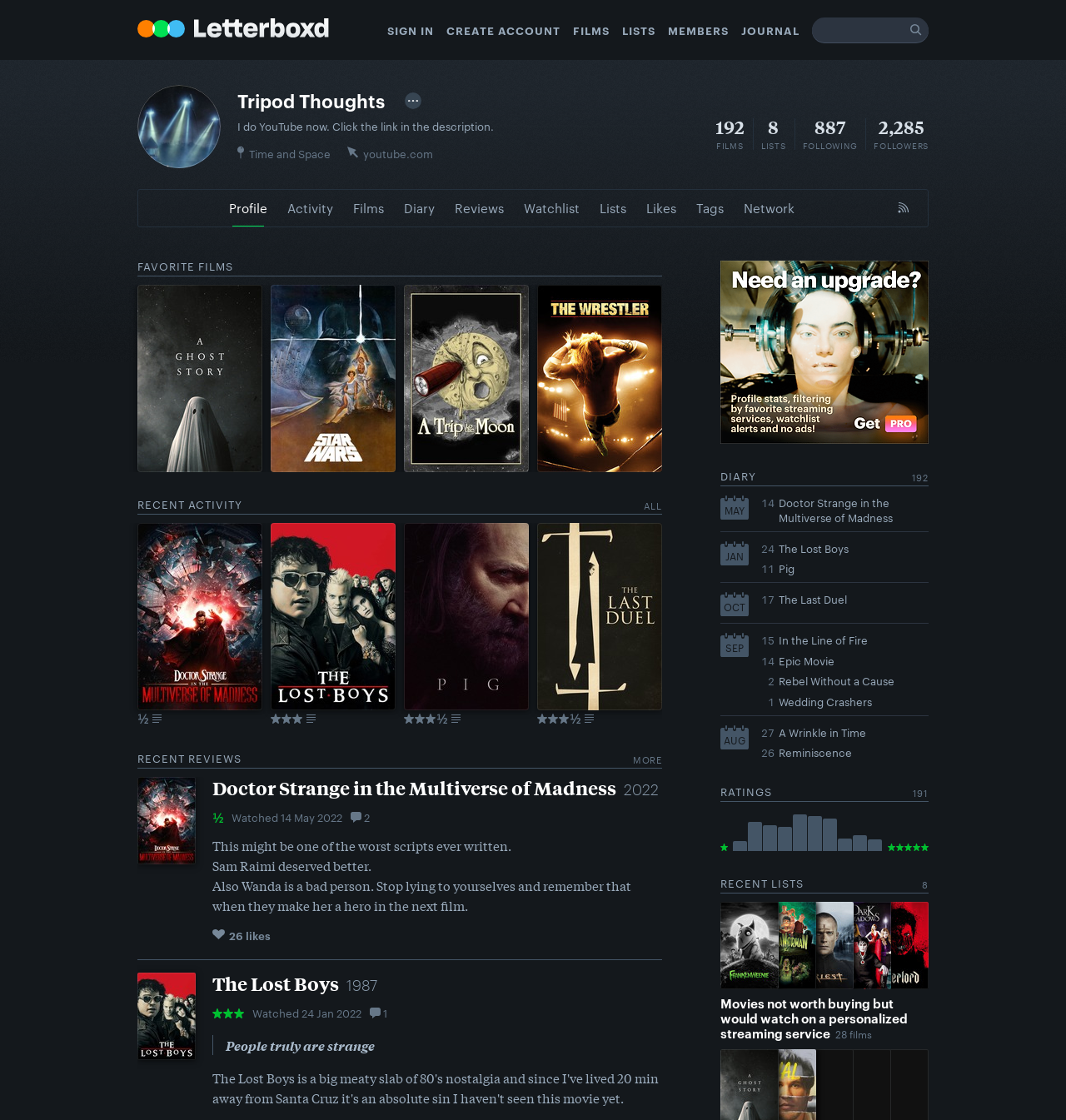Extract the bounding box coordinates for the UI element described by the text: "Members". The coordinates should be in the form of [left, top, right, bottom] with values between 0 and 1.

[0.627, 0.016, 0.684, 0.033]